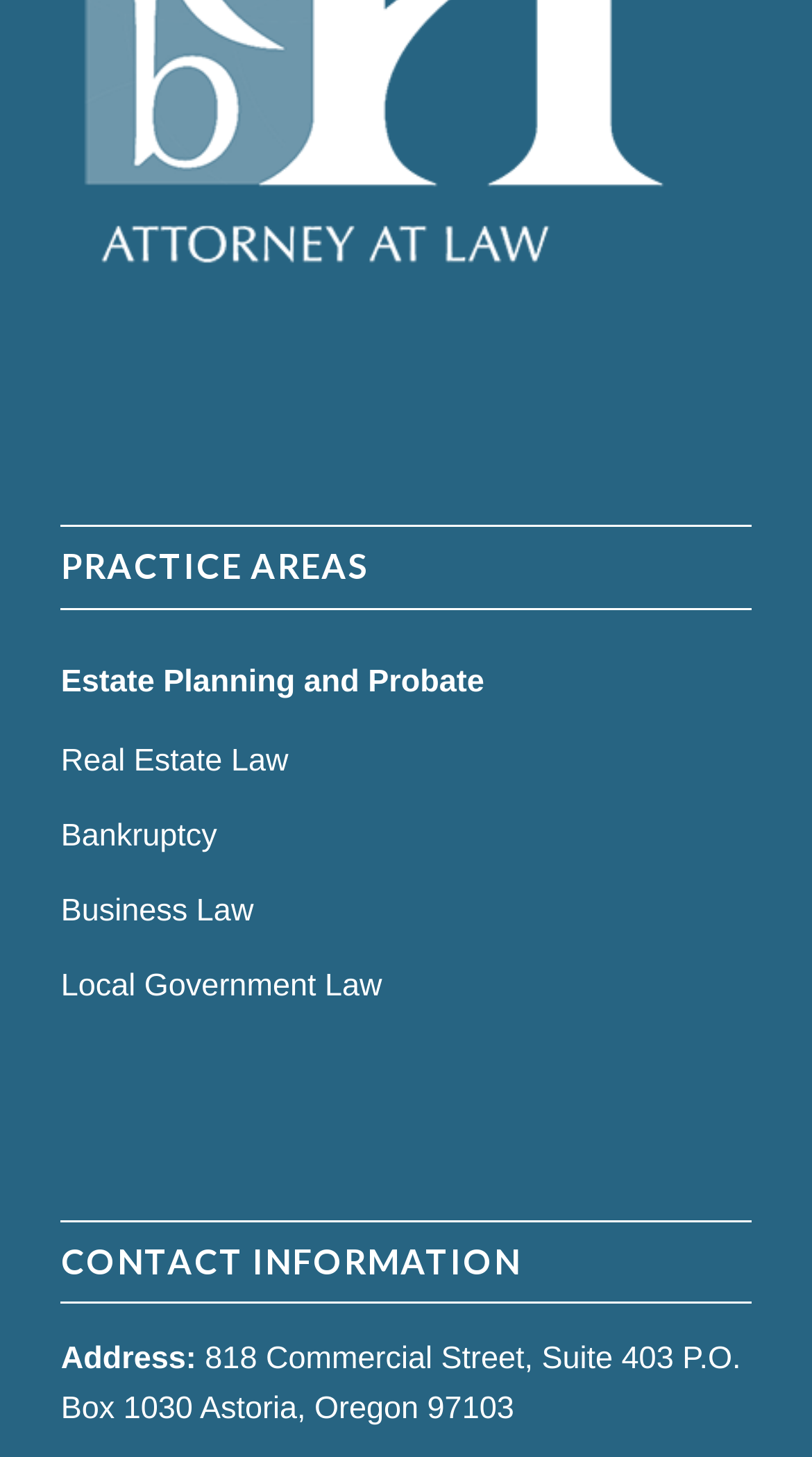Using the webpage screenshot, find the UI element described by Cookies Settings. Provide the bounding box coordinates in the format (top-left x, top-left y, bottom-right x, bottom-right y), ensuring all values are floating point numbers between 0 and 1.

None